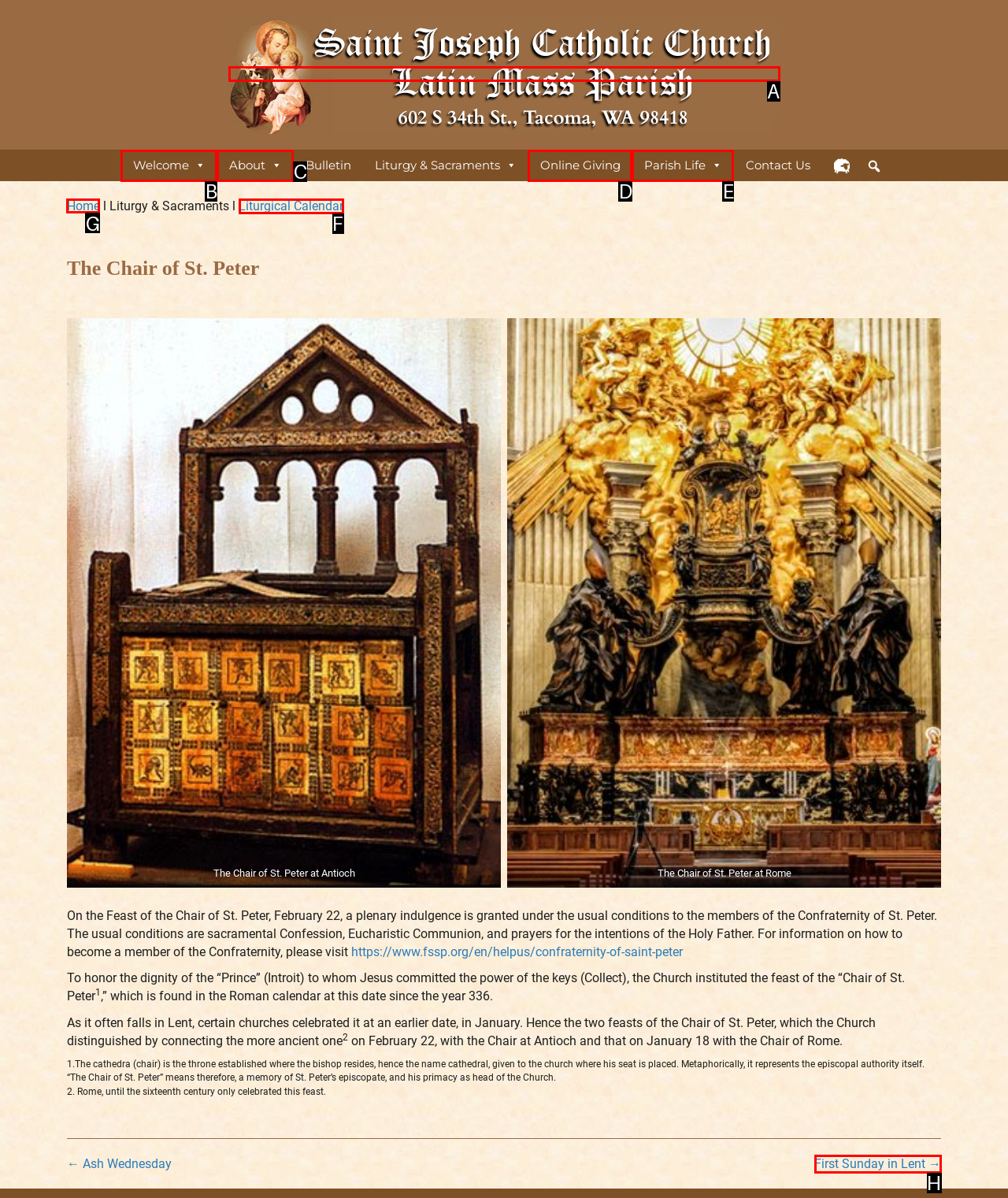Identify the letter of the option that should be selected to accomplish the following task: Go to the homepage. Provide the letter directly.

G